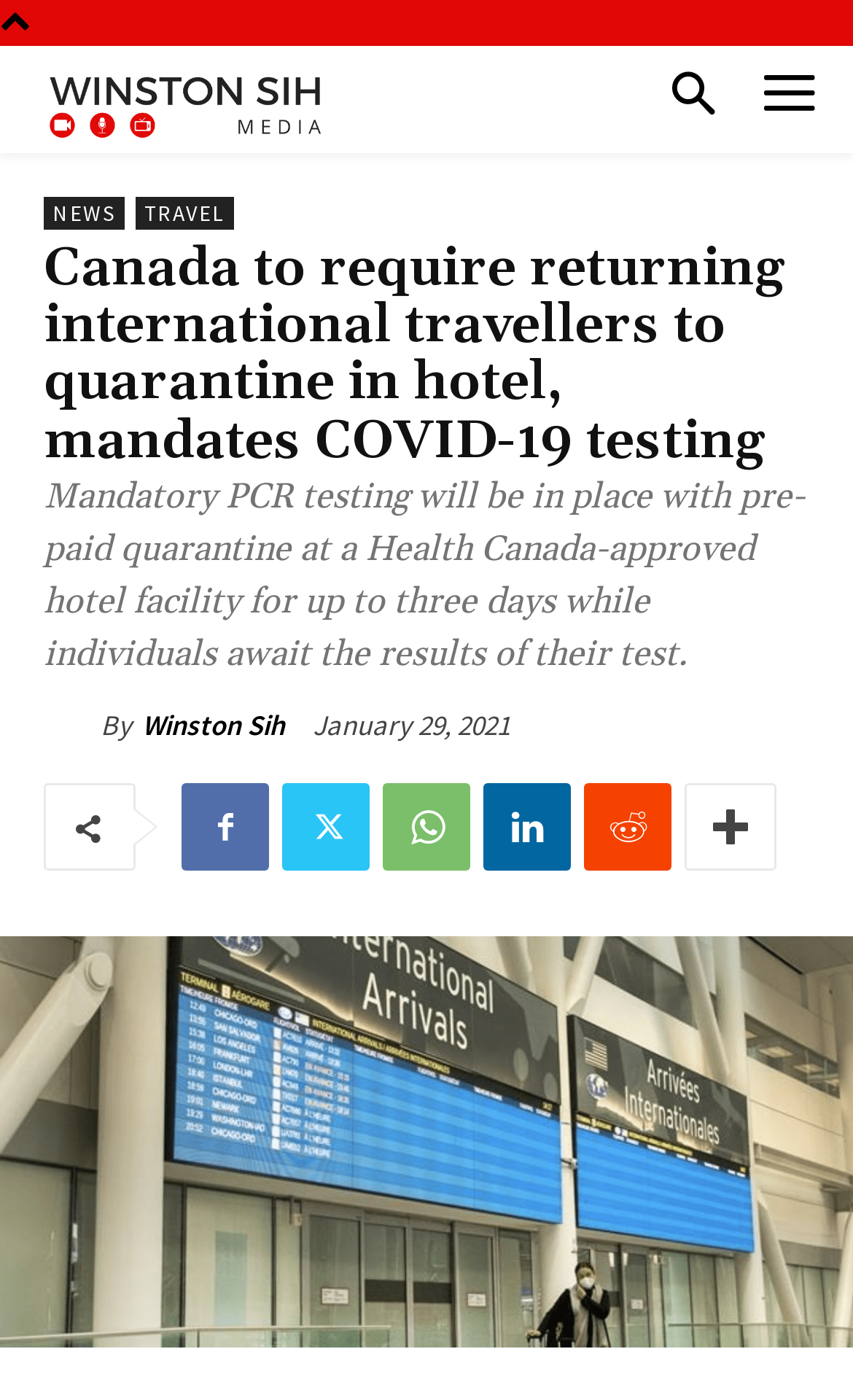Articulate a detailed summary of the webpage's content and design.

The webpage appears to be a news article about COVID-19 travel restrictions in Canada. At the top left corner, there is a logo link, accompanied by a navigation menu with links to "NEWS" and "TRAVEL" sections. Below the navigation menu, a prominent heading announces the main topic of the article: "Canada to require returning international travellers to quarantine in hotel, mandates COVID-19 testing".

Directly below the heading, a paragraph of text summarizes the new policy, stating that mandatory PCR testing will be in place with pre-paid quarantine at a Health Canada-approved hotel facility for up to three days while individuals await the results of their test.

To the right of the paragraph, there is a section with the author's name, "Winston Sih", accompanied by a small image. Below the author's name, the publication date "January 29, 2021" is displayed.

Further down the page, there are six social media links, represented by icons, aligned horizontally. At the very bottom of the page, a large image spans the entire width of the page, although its content is not specified.

Overall, the webpage is focused on presenting a news article about COVID-19 travel restrictions in Canada, with a clear heading, summary, and author information.